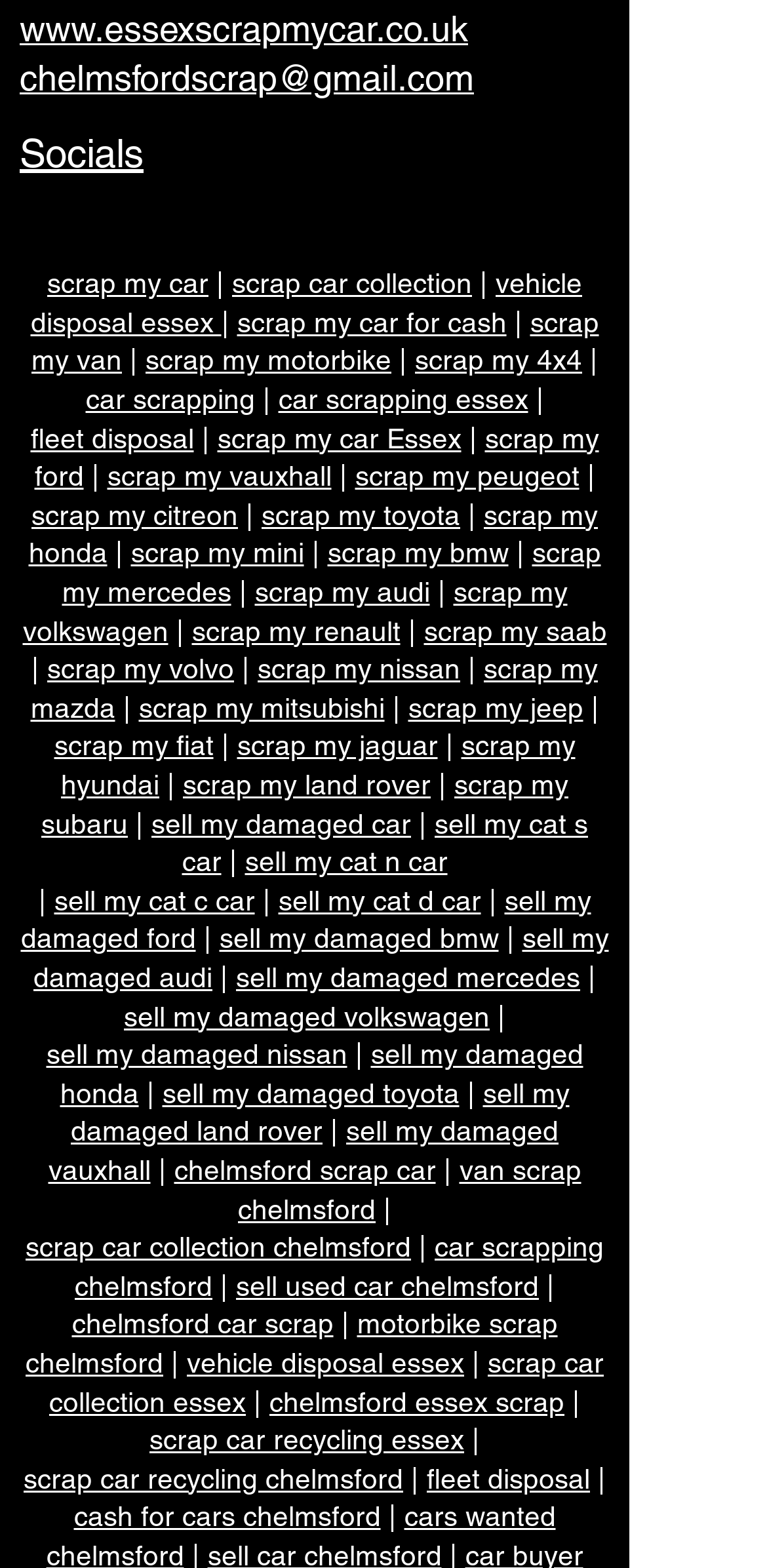Can you show the bounding box coordinates of the region to click on to complete the task described in the instruction: "Check the 'car scrapping' option"?

[0.112, 0.245, 0.332, 0.265]